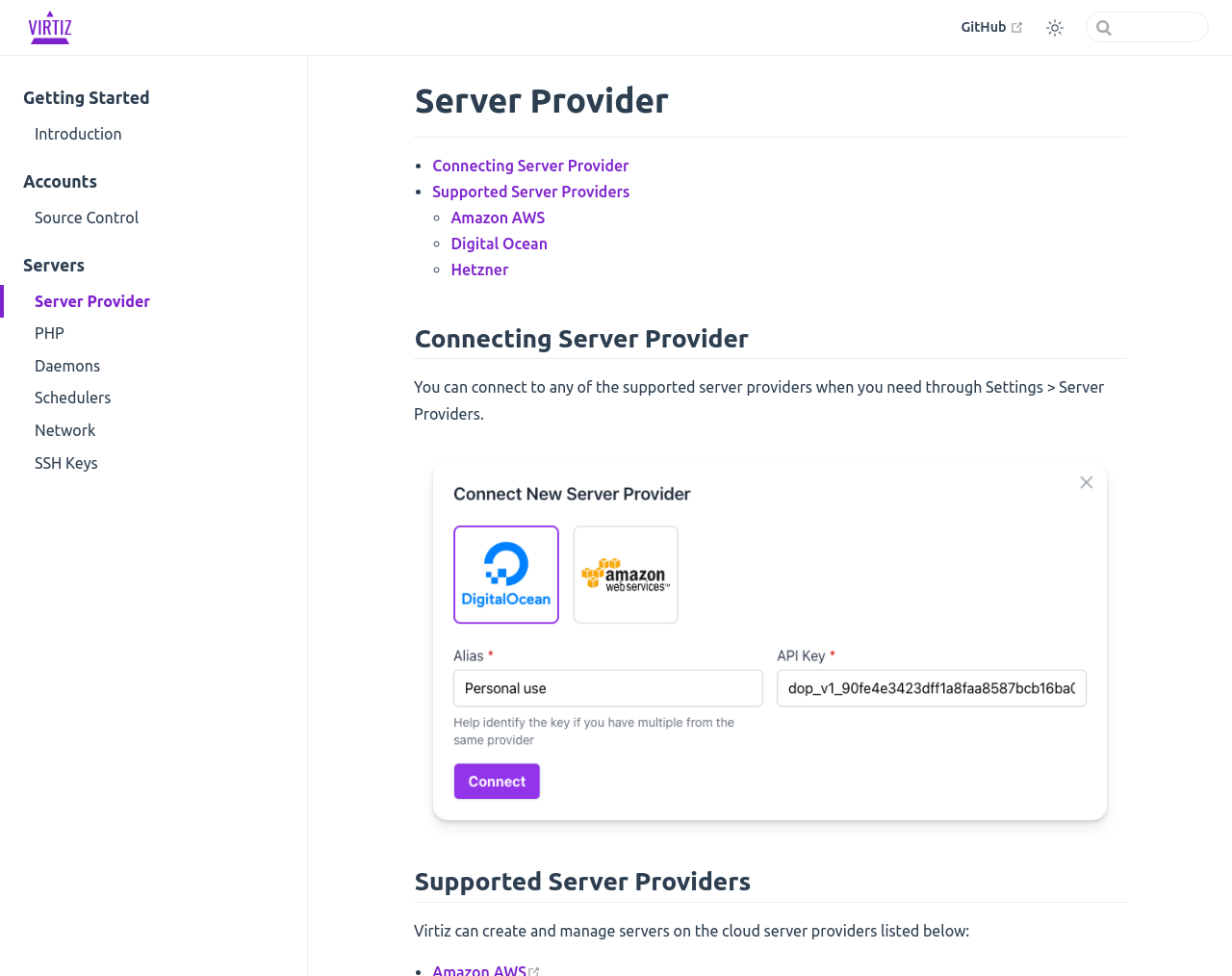Determine the bounding box coordinates for the area that needs to be clicked to fulfill this task: "toggle color mode". The coordinates must be given as four float numbers between 0 and 1, i.e., [left, top, right, bottom].

[0.844, 0.018, 0.869, 0.039]